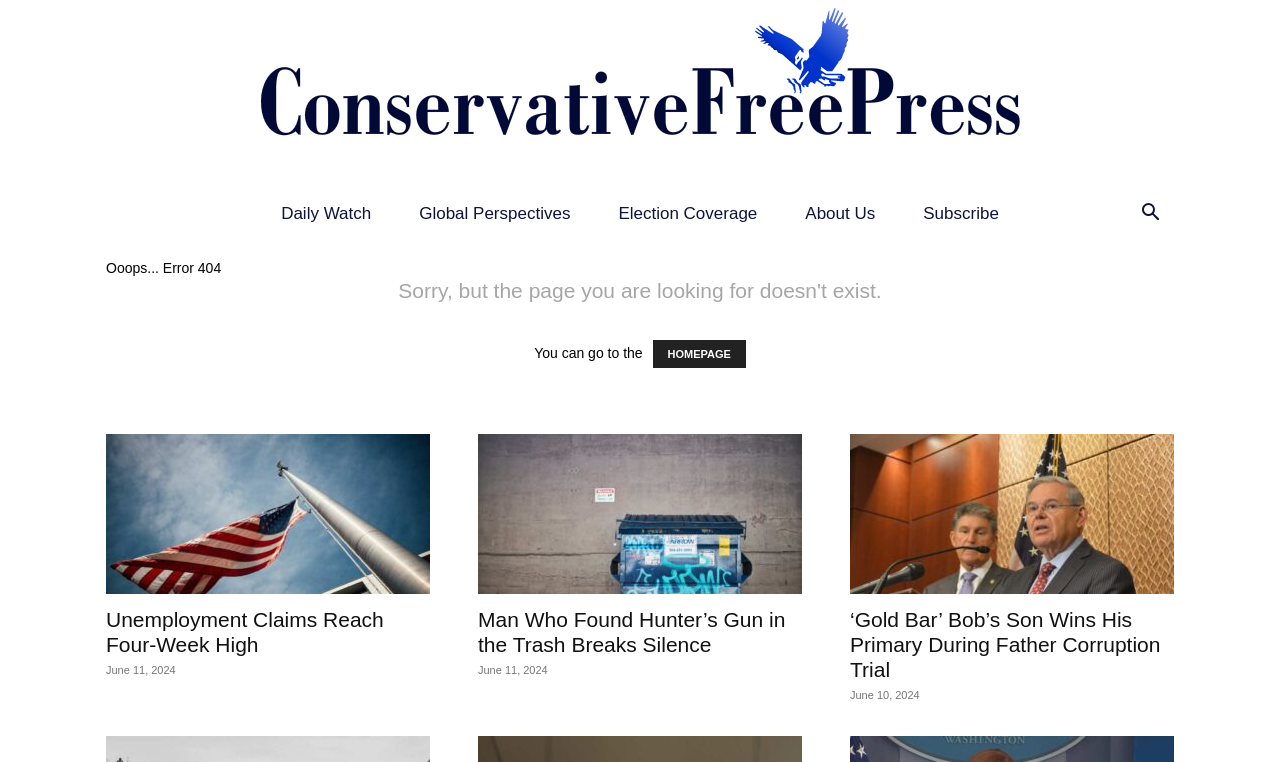Can you look at the image and give a comprehensive answer to the question:
What is the purpose of the button on the top right?

The button is located on the top right of the page, inside a button element with bounding box coordinates [0.88, 0.272, 0.917, 0.293]. The text content of this element is 'Search', indicating that the button is used for searching purposes.